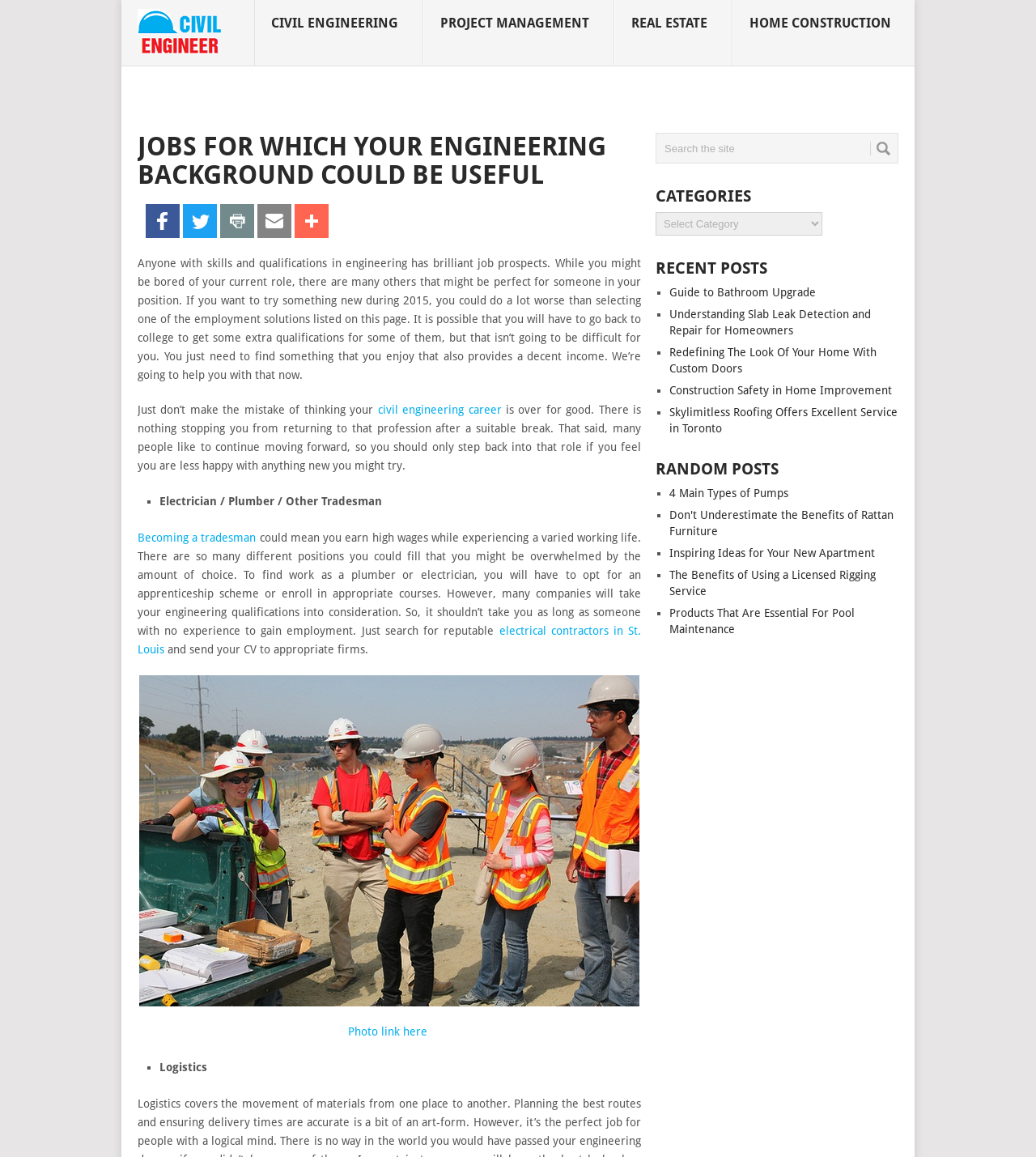Locate the bounding box coordinates of the element to click to perform the following action: 'Search the site'. The coordinates should be given as four float values between 0 and 1, in the form of [left, top, right, bottom].

[0.84, 0.122, 0.865, 0.134]